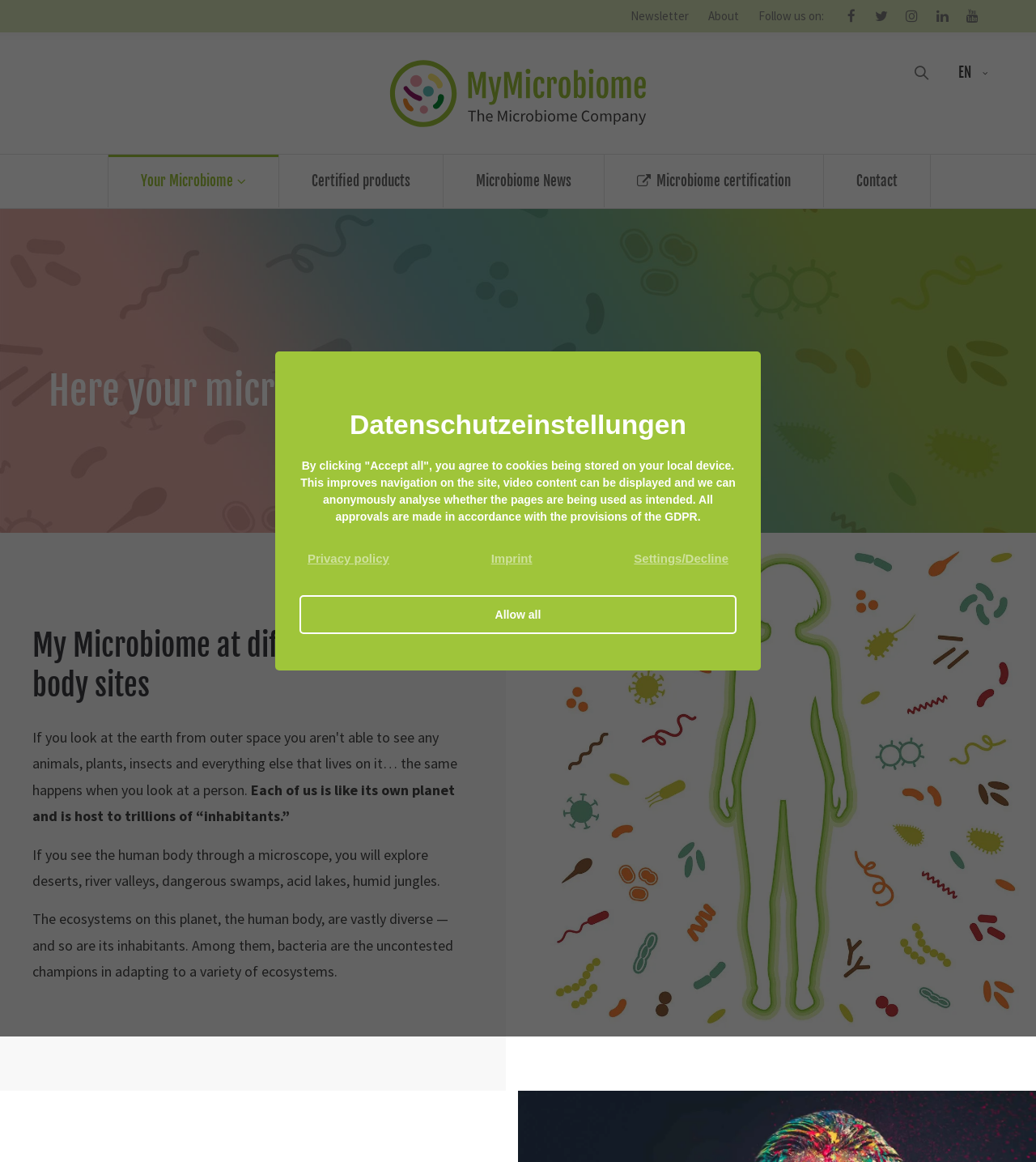Please extract the webpage's main title and generate its text content.

Here your microbiome is at home